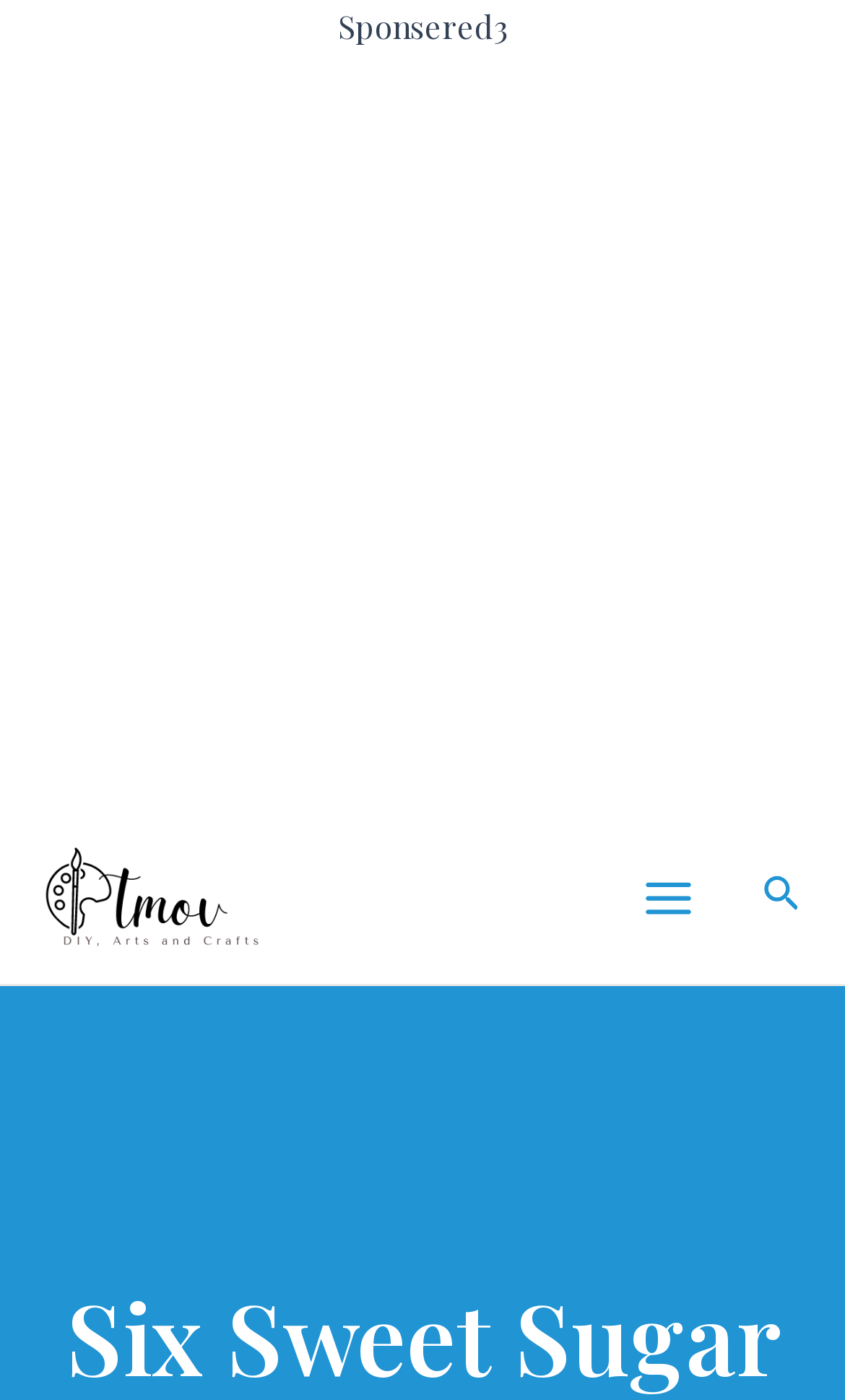Use a single word or phrase to answer the question:
What is the content type of the iframe?

Advertisement